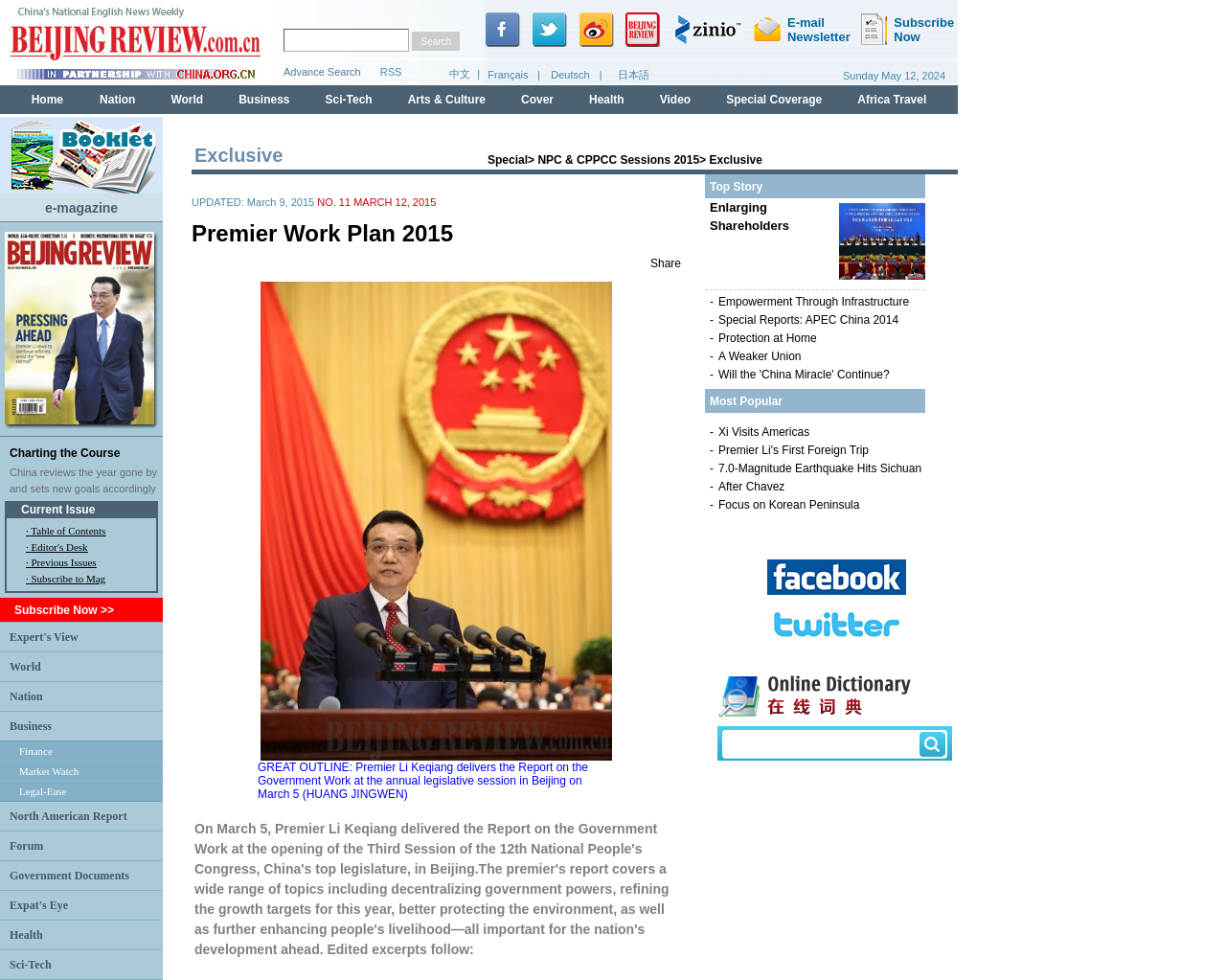Give a one-word or one-phrase response to the question: 
What is the title of the current issue?

Charting the Course